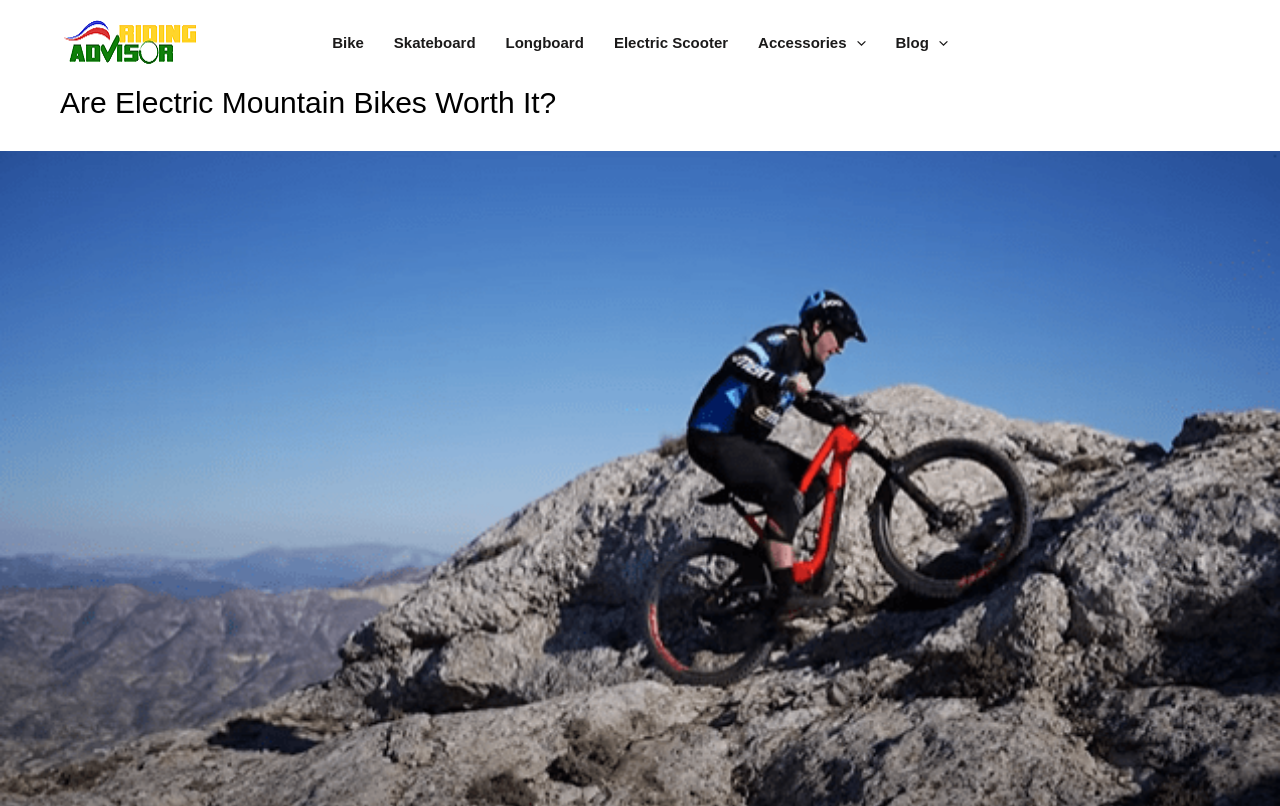What is the main title displayed on this webpage?

Are Electric Mountain Bikes Worth It?